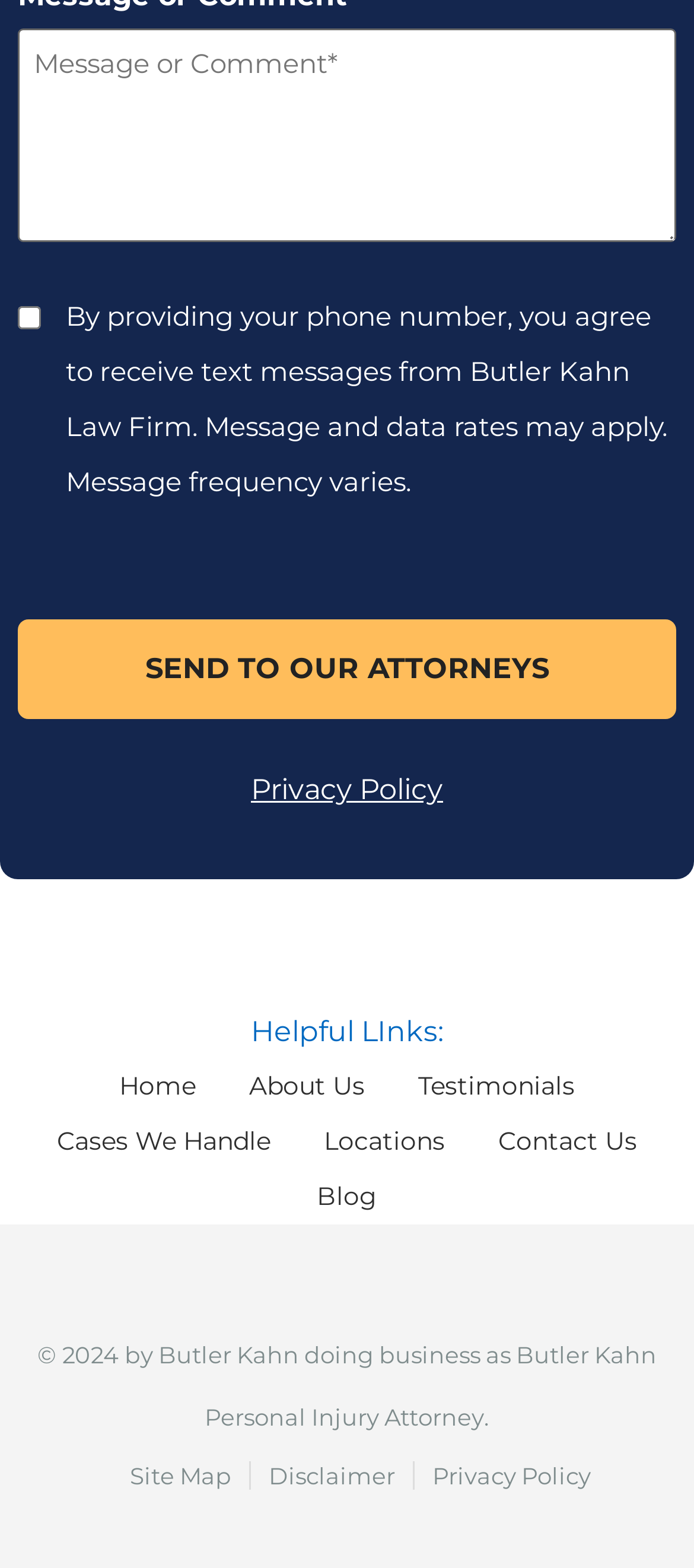Identify the bounding box coordinates of the area you need to click to perform the following instruction: "Enter a message or comment".

[0.026, 0.019, 0.974, 0.155]